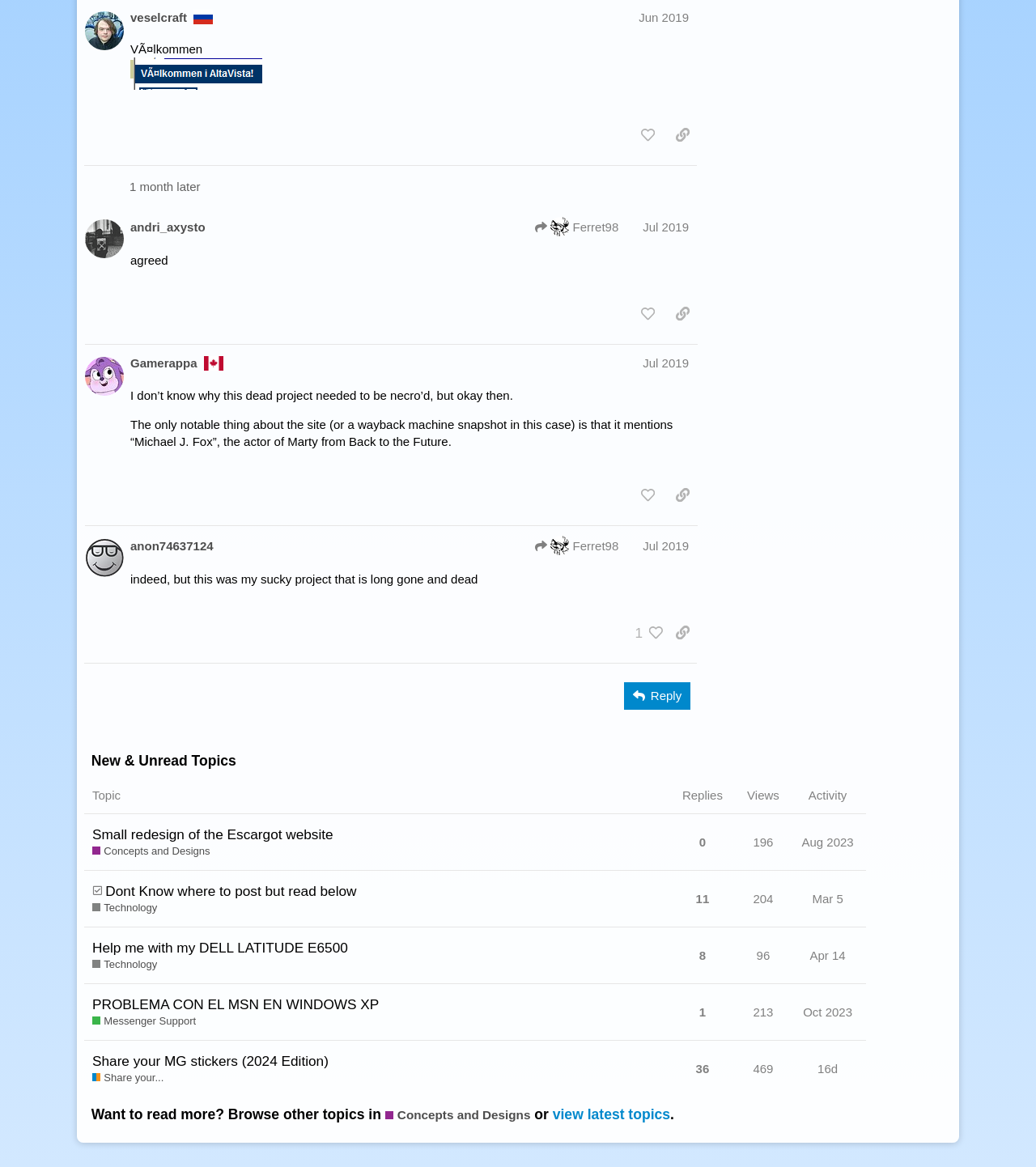Answer the following query concisely with a single word or phrase:
What is the text of the button below the post by anon74637124?

1 person liked this post. Click to view